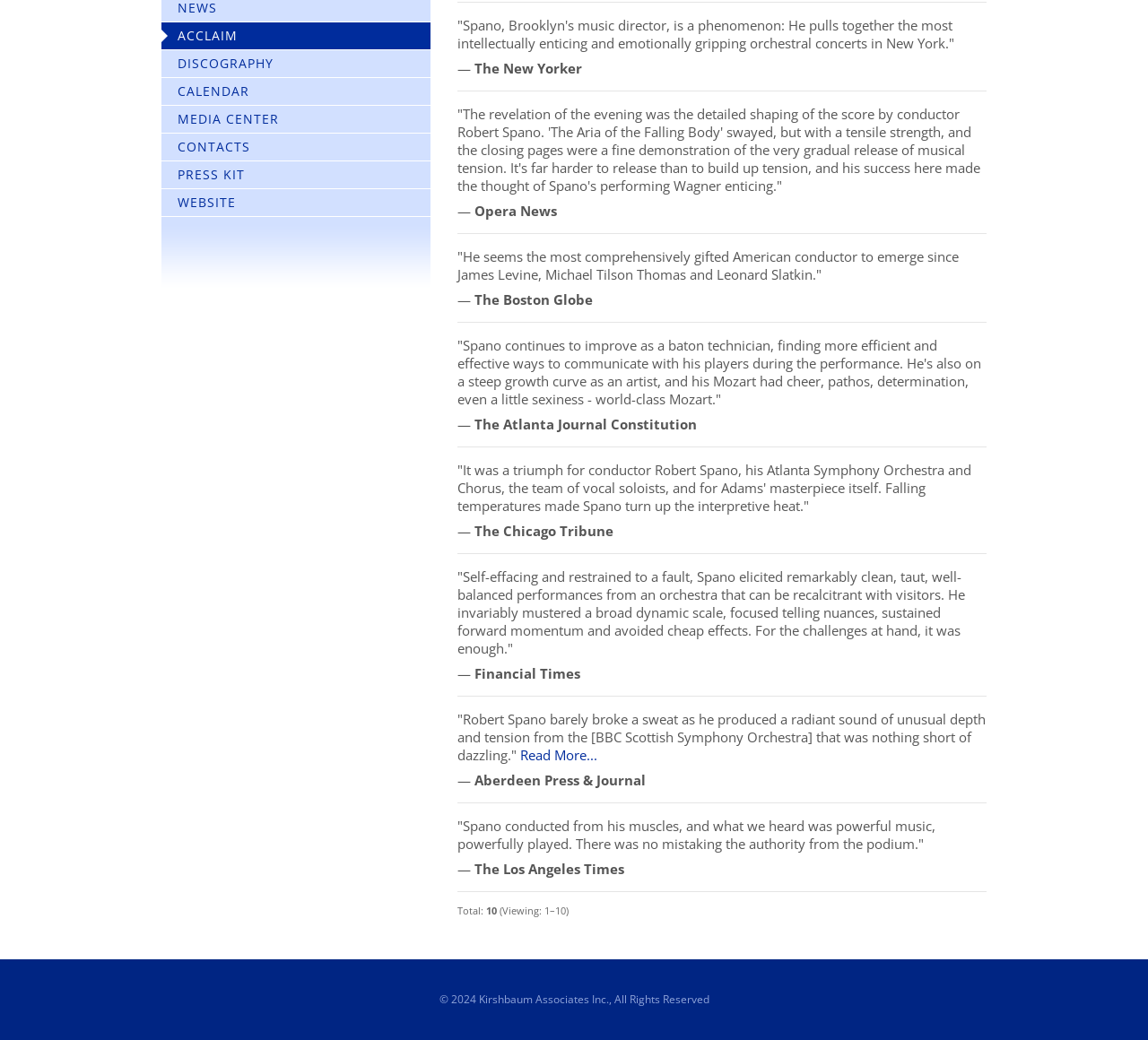Refer to the element description Media Center and identify the corresponding bounding box in the screenshot. Format the coordinates as (top-left x, top-left y, bottom-right x, bottom-right y) with values in the range of 0 to 1.

[0.141, 0.102, 0.375, 0.128]